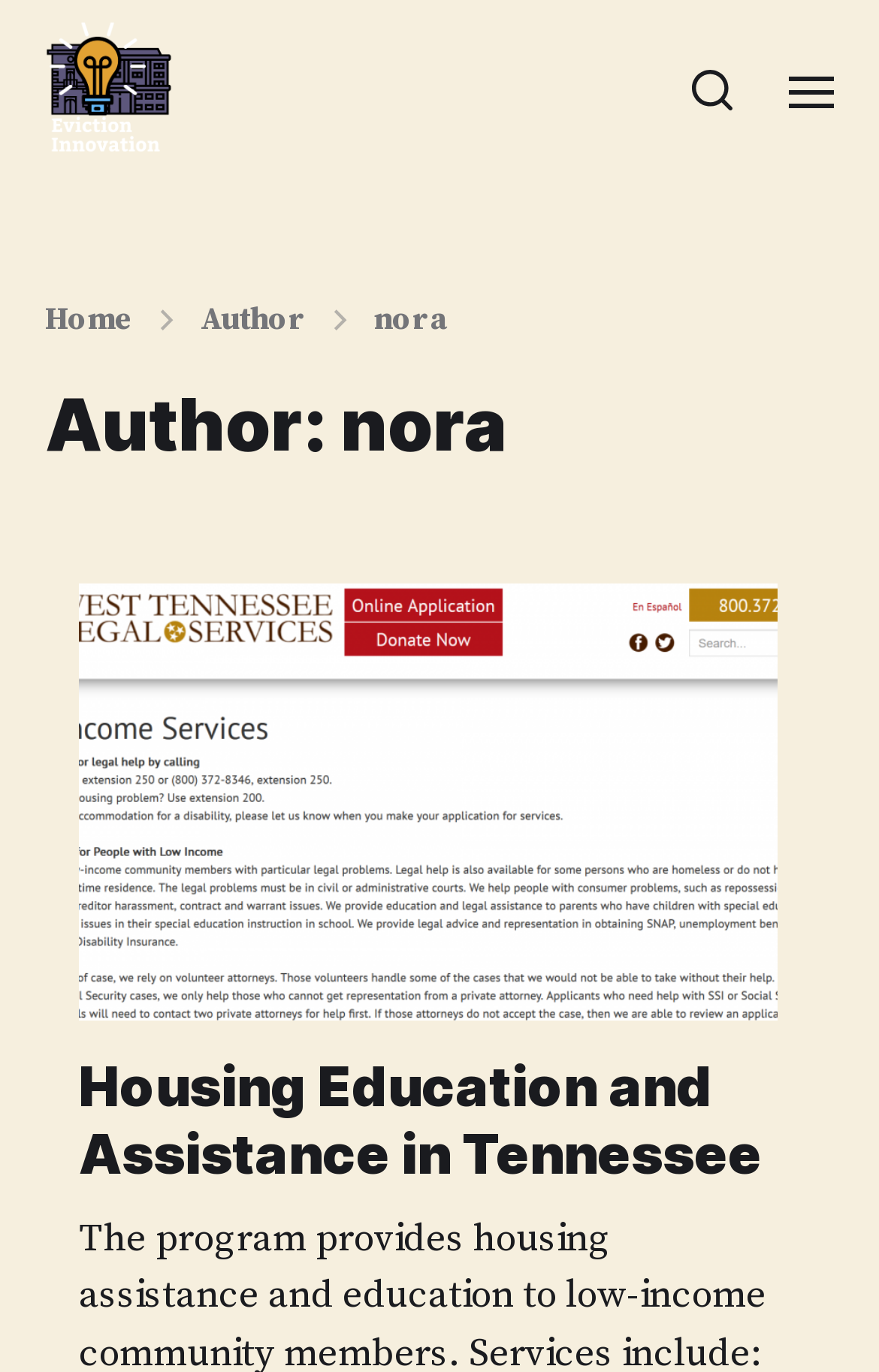Based on the image, provide a detailed and complete answer to the question: 
How many links are in the header section?

I looked at the header section of the webpage and found three links with texts 'Home', 'Author', and 'nora' respectively.